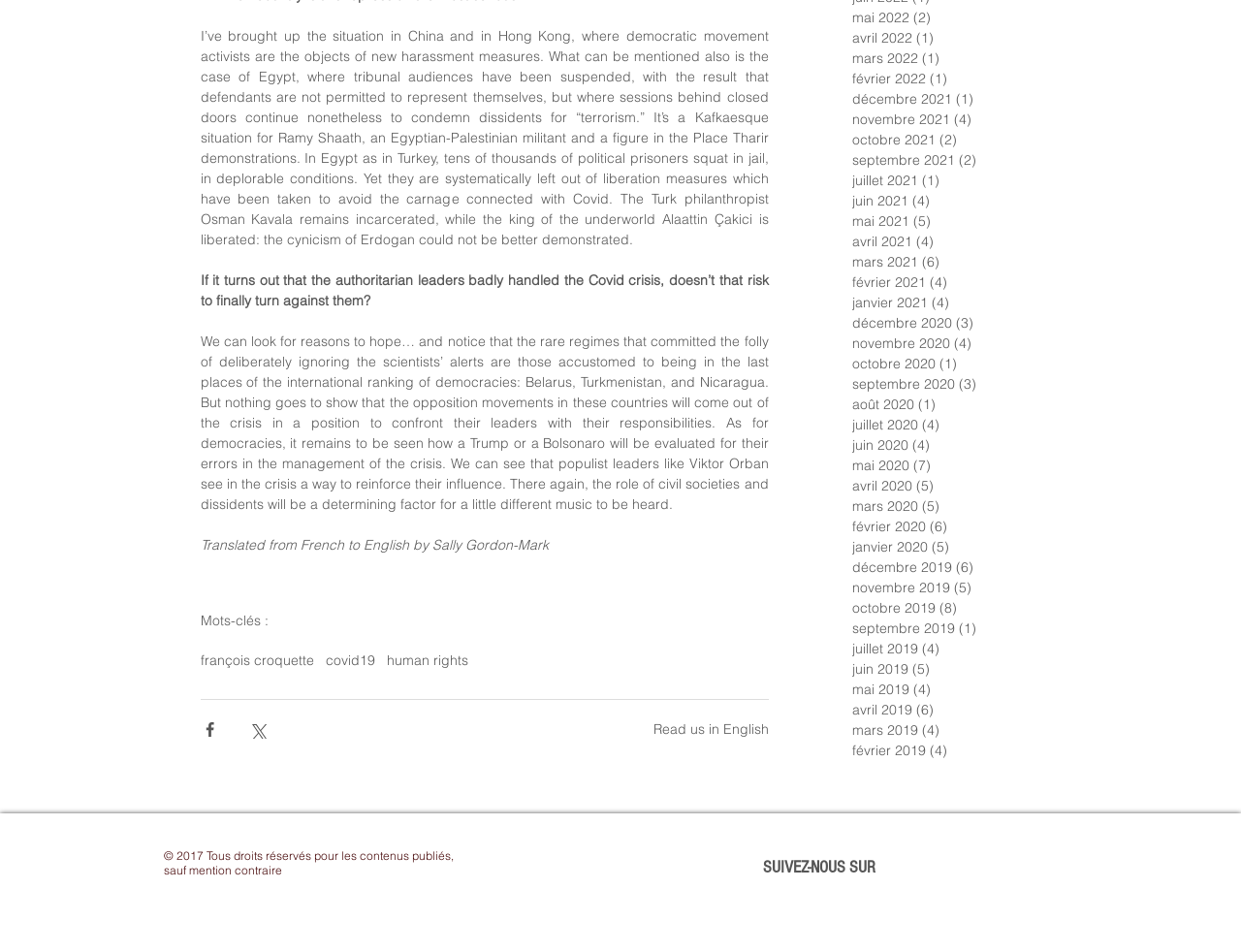What are the tags related to the article?
Answer briefly with a single word or phrase based on the image.

François Croquette, Covid19, Human rights